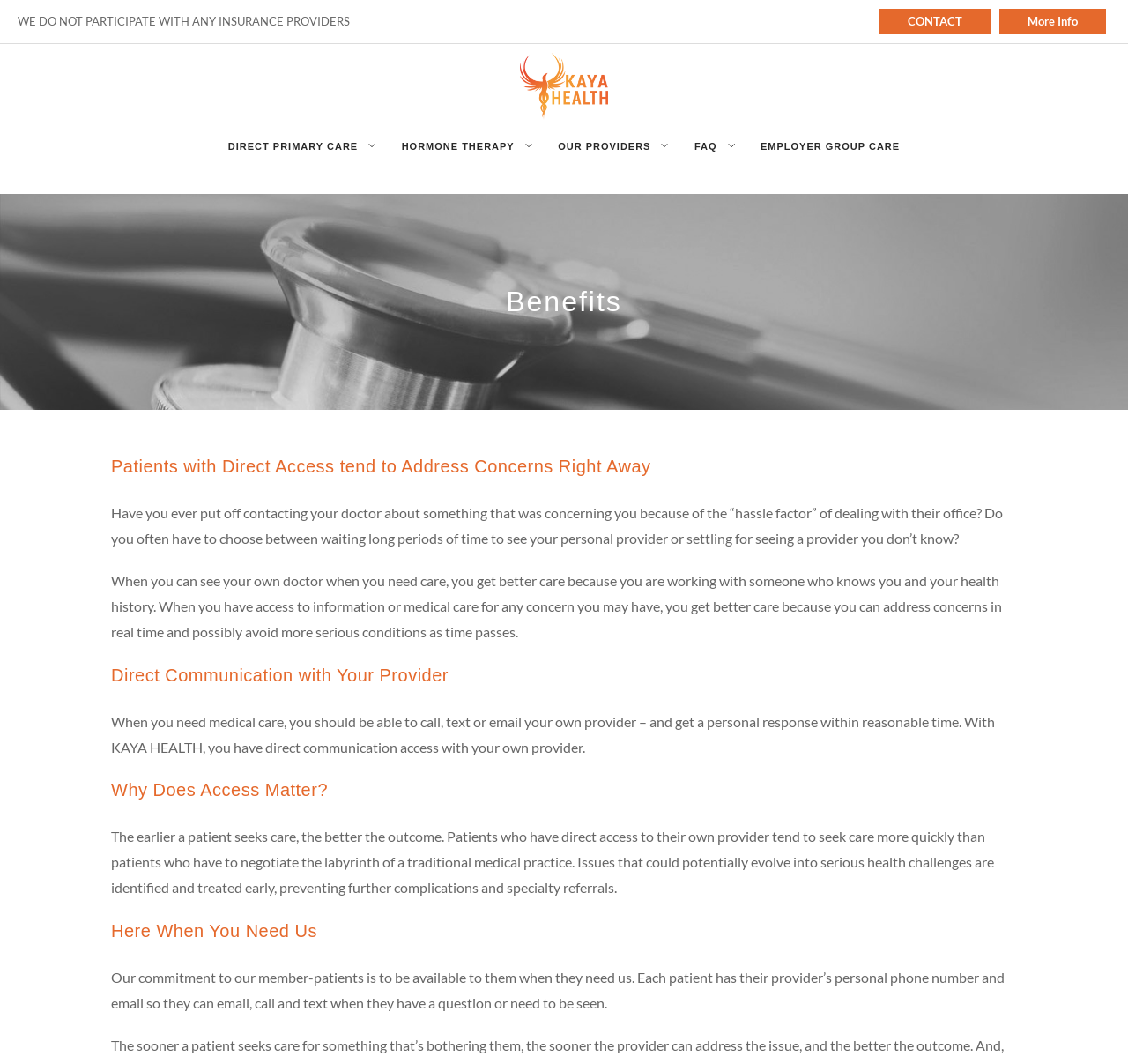How can patients communicate with their provider?
Look at the image and provide a detailed response to the question.

The webpage states that with Kaya Health, patients have direct communication access with their own provider, and they can call, text, or email their provider to get a personal response within a reasonable time.